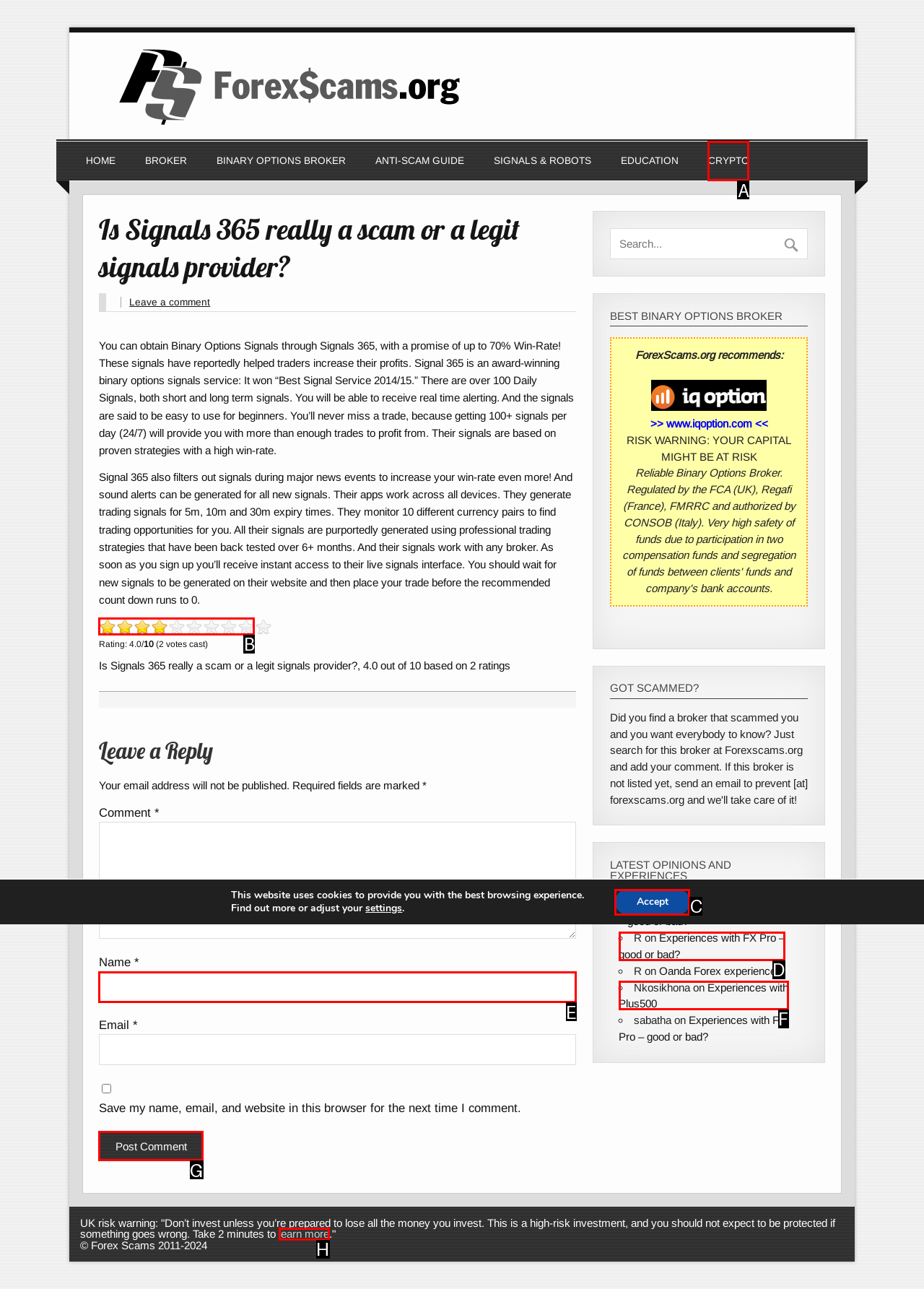Identify the UI element that corresponds to this description: title="9 / 10"
Respond with the letter of the correct option.

B